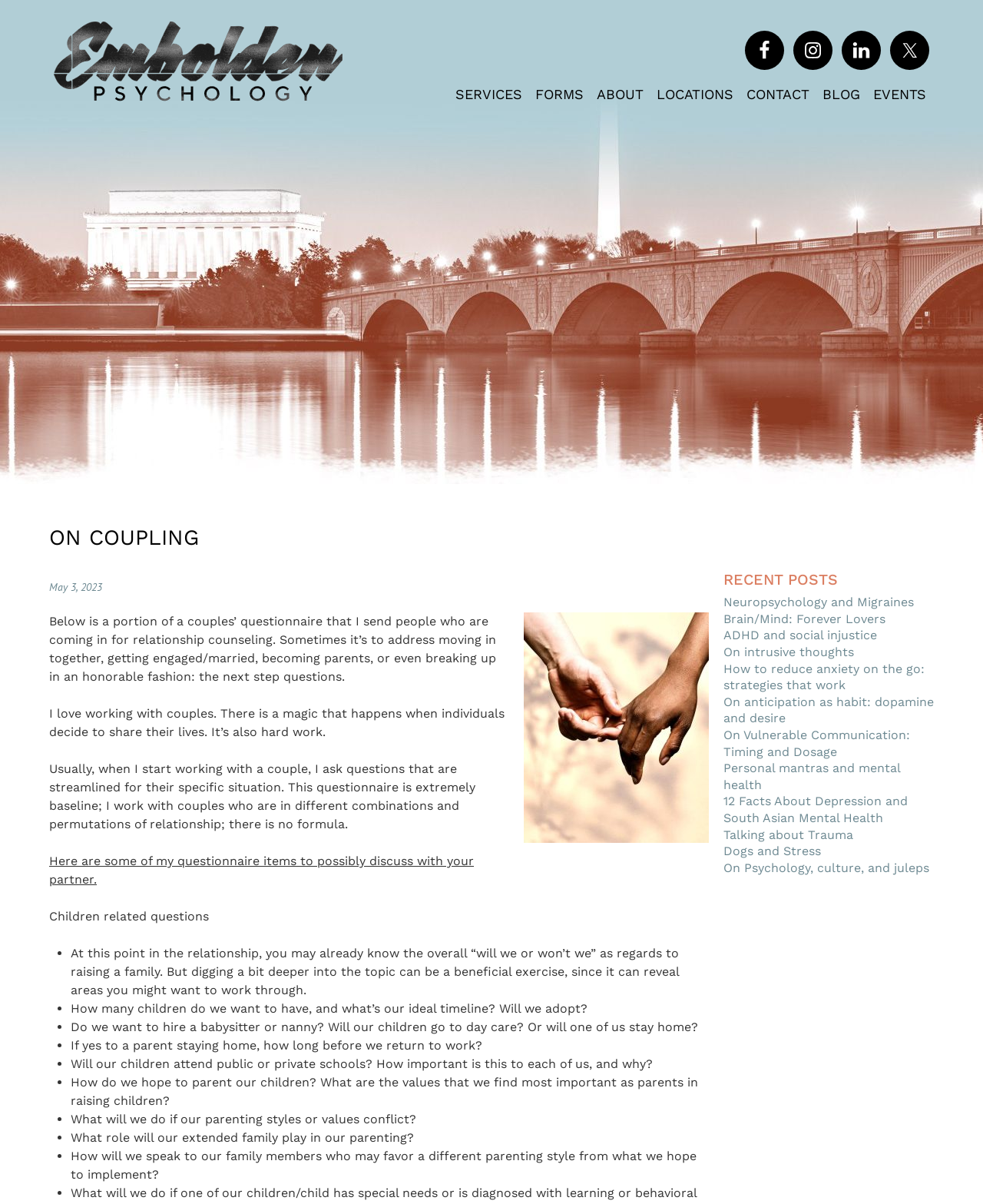Mark the bounding box of the element that matches the following description: "On Psychology, culture, and juleps".

[0.736, 0.715, 0.945, 0.727]